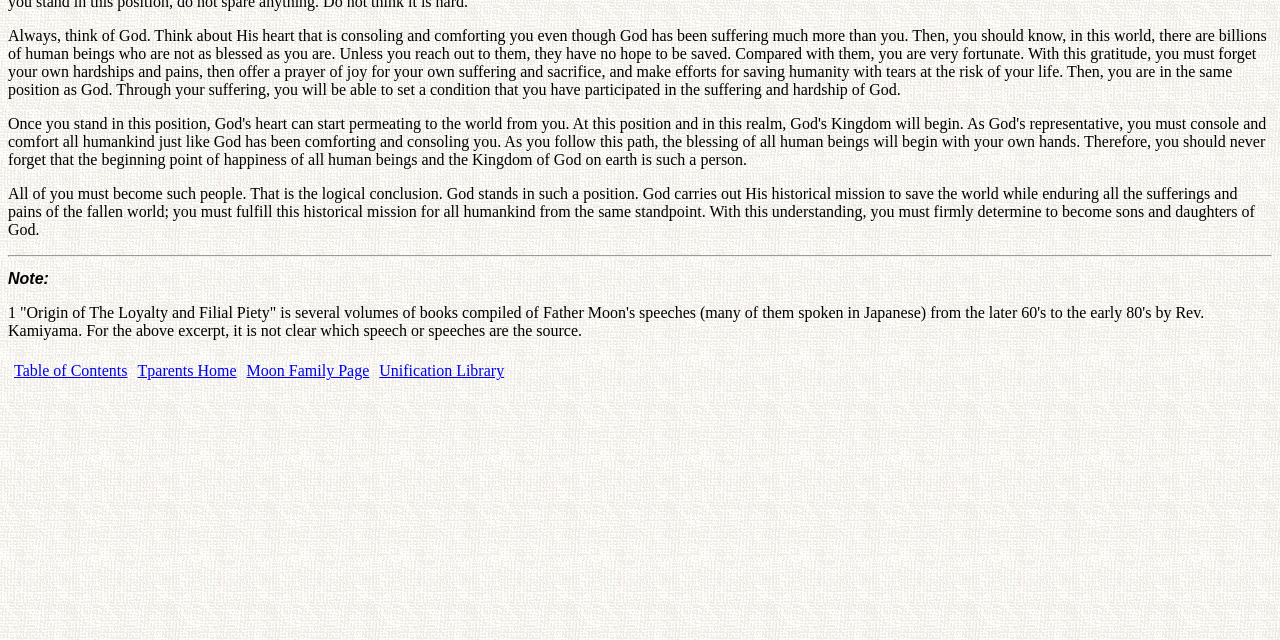Specify the bounding box coordinates (top-left x, top-left y, bottom-right x, bottom-right y) of the UI element in the screenshot that matches this description: Tparents Home

[0.107, 0.566, 0.185, 0.593]